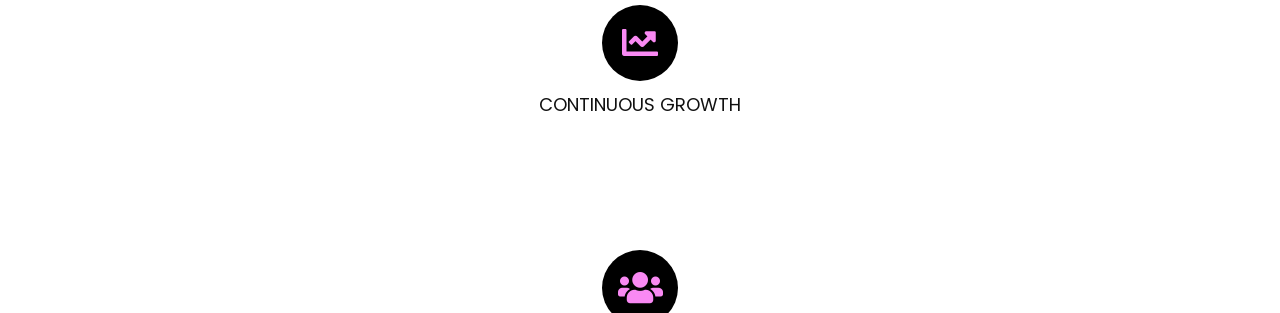Use a single word or phrase to answer the question: What is the company's location?

Bristol, United Kingdom